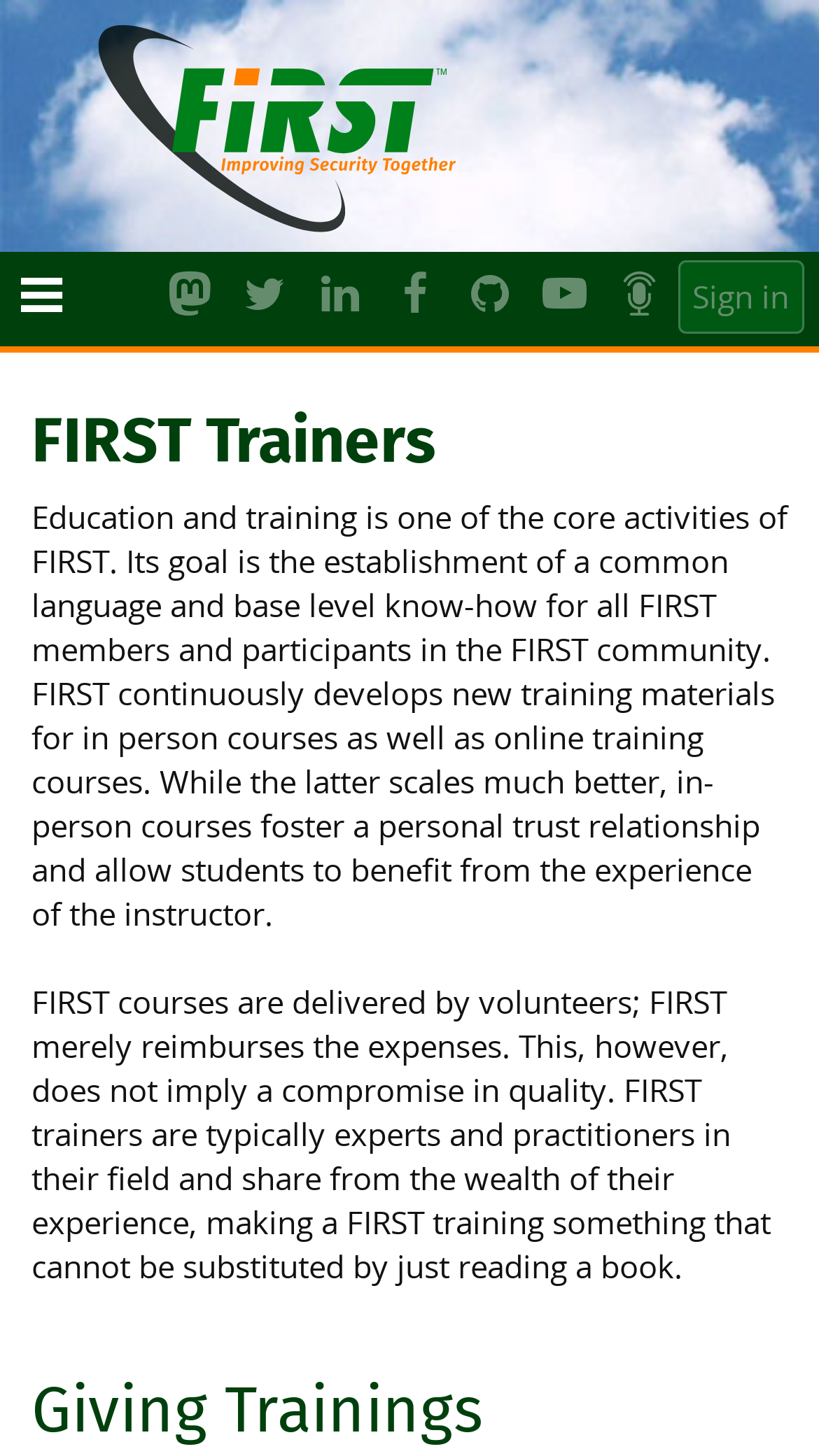Determine the bounding box coordinates of the clickable region to carry out the instruction: "Sort the products".

None